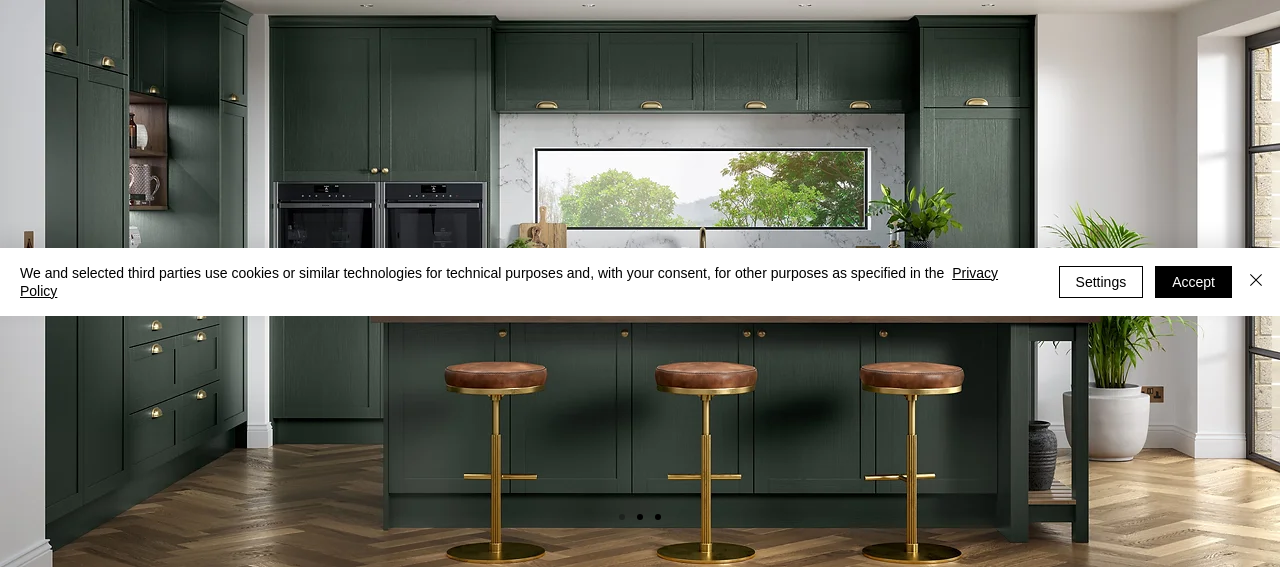How many bar stools are arranged at the island?
Look at the image and answer with only one word or phrase.

Three